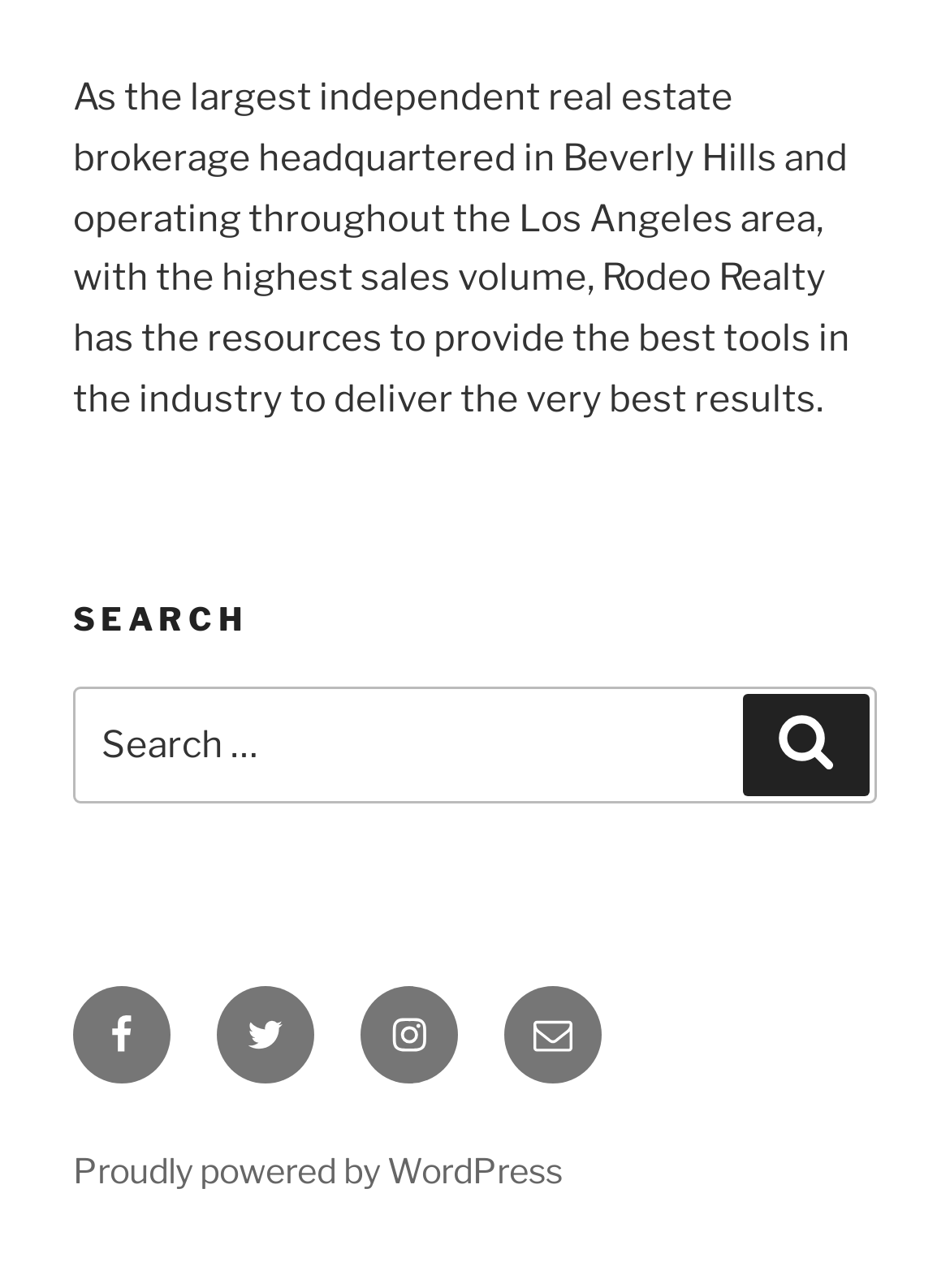What is the highest sales volume achieved by the brokerage?
Using the information presented in the image, please offer a detailed response to the question.

The brokerage has achieved the highest sales volume, as stated in the static text at the top of the webpage, which describes the brokerage as having 'the highest sales volume'.